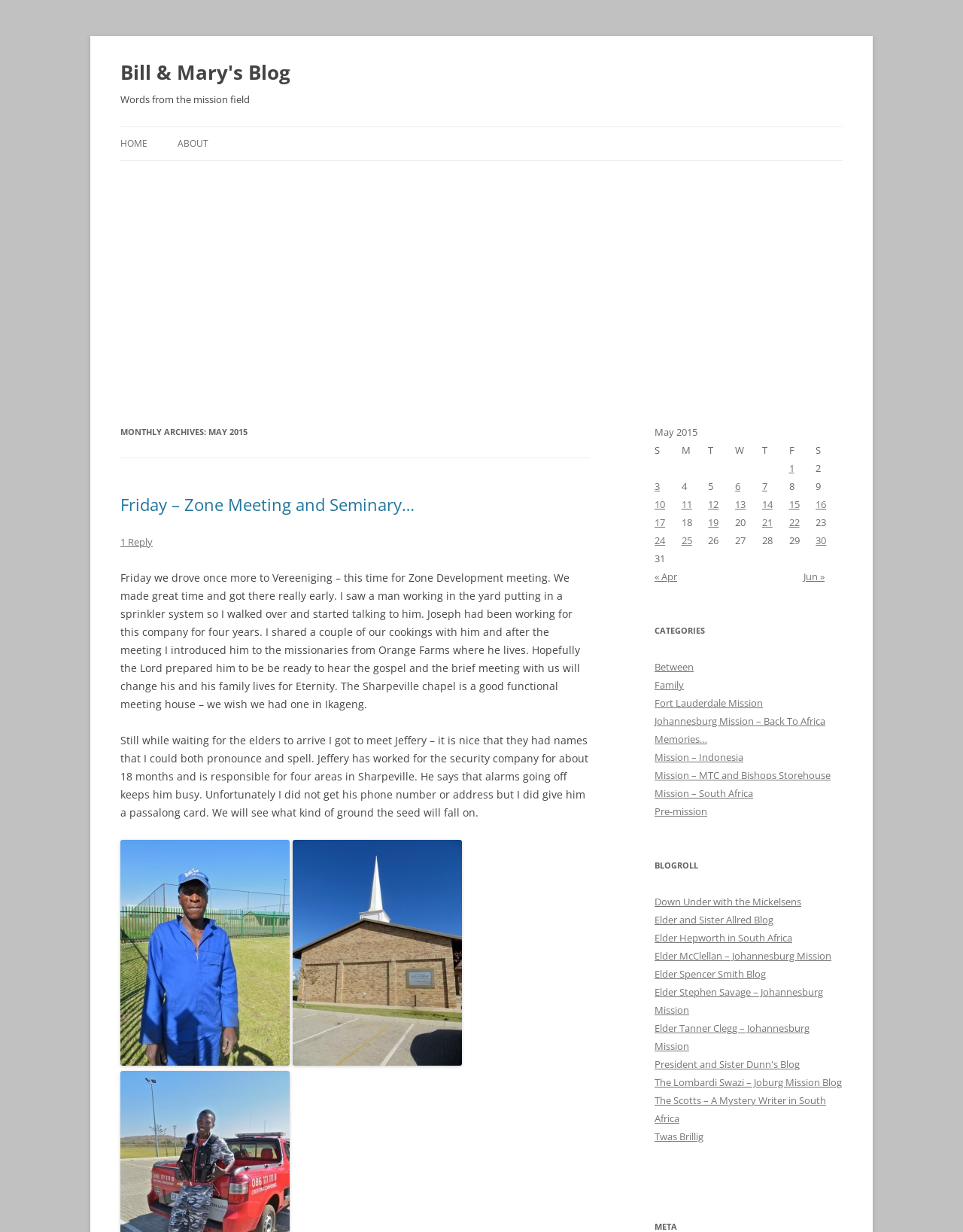Please identify the bounding box coordinates of the element's region that should be clicked to execute the following instruction: "Search for something". The bounding box coordinates must be four float numbers between 0 and 1, i.e., [left, top, right, bottom].

None